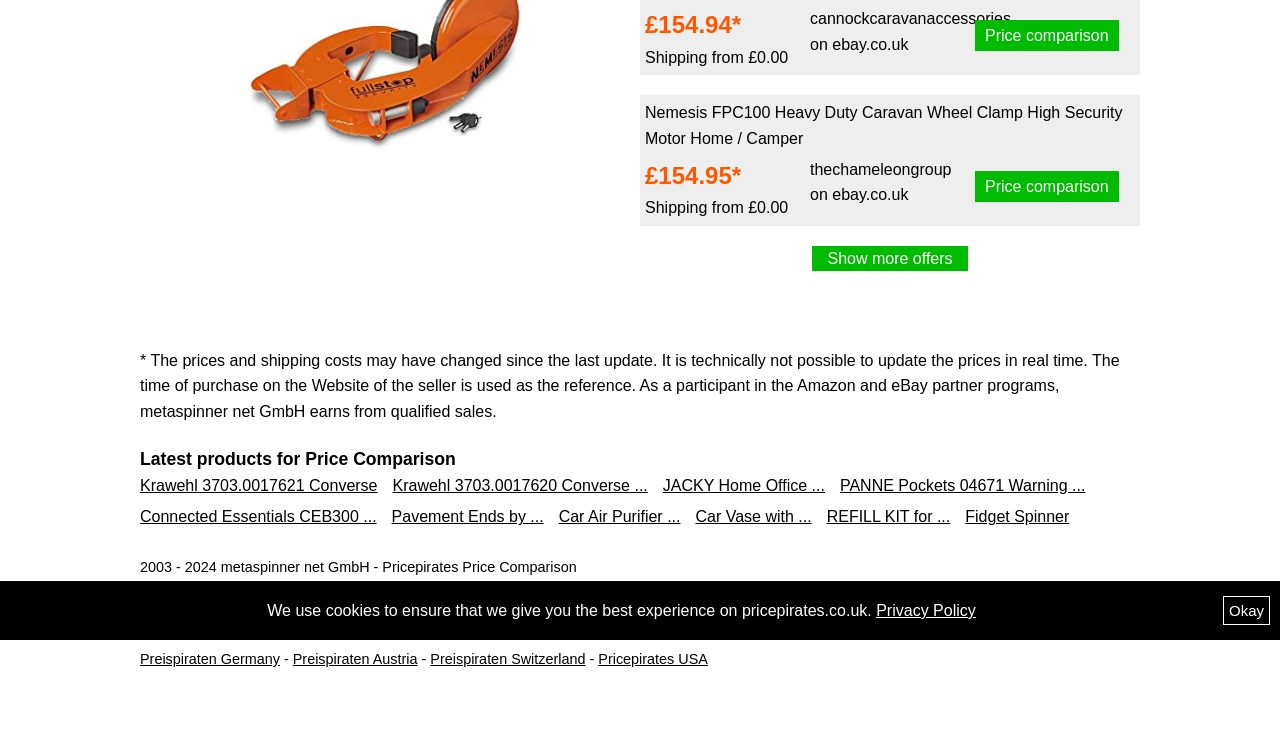Locate the bounding box of the UI element based on this description: "Show more offers". Provide four float numbers between 0 and 1 as [left, top, right, bottom].

[0.635, 0.332, 0.756, 0.375]